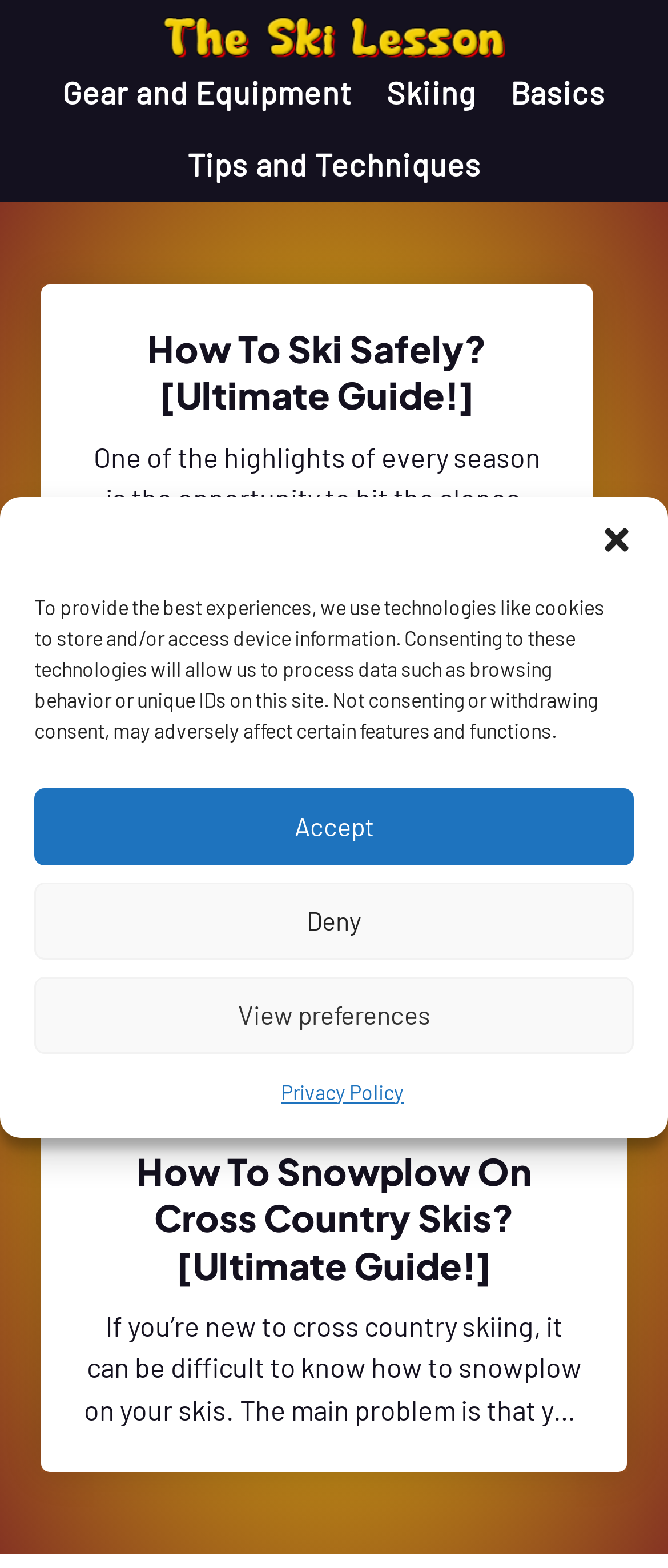Reply to the question with a single word or phrase:
How many main sections are in the header menu?

4